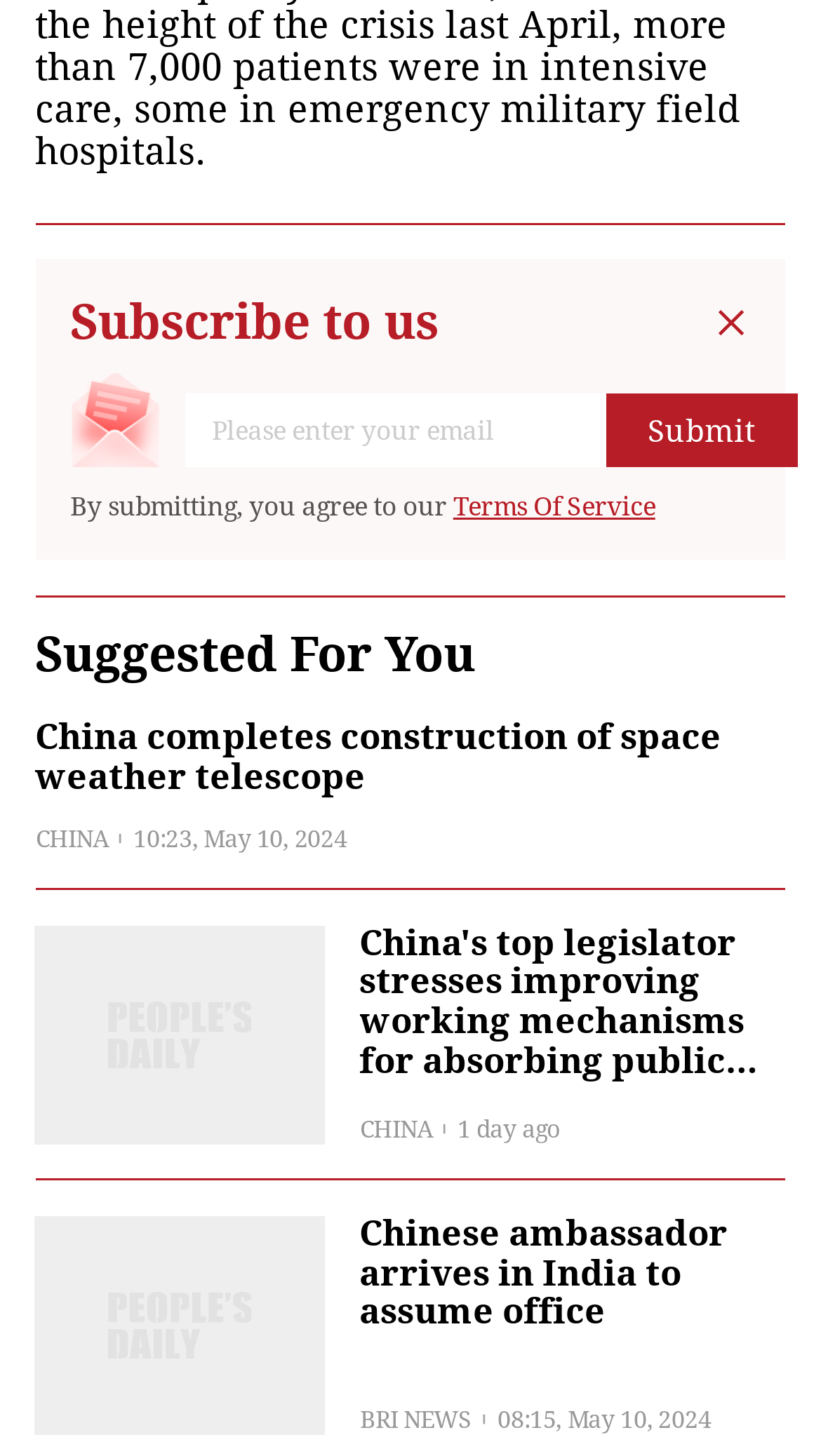Determine the bounding box coordinates for the HTML element mentioned in the following description: "Terms Of Service". The coordinates should be a list of four floats ranging from 0 to 1, represented as [left, top, right, bottom].

[0.552, 0.336, 0.798, 0.358]